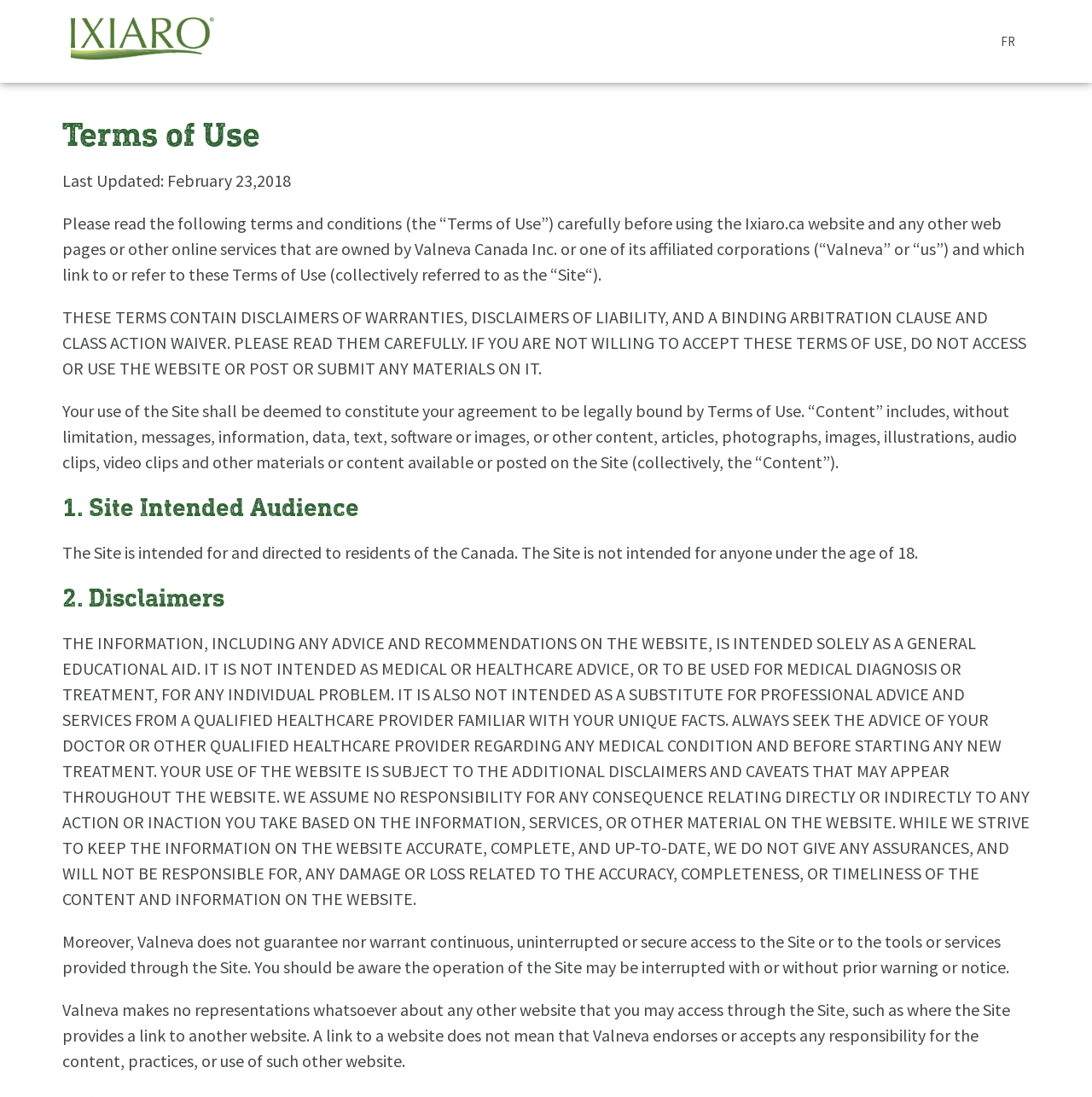Please give a short response to the question using one word or a phrase:
What is the intended audience of the website?

Residents of Canada